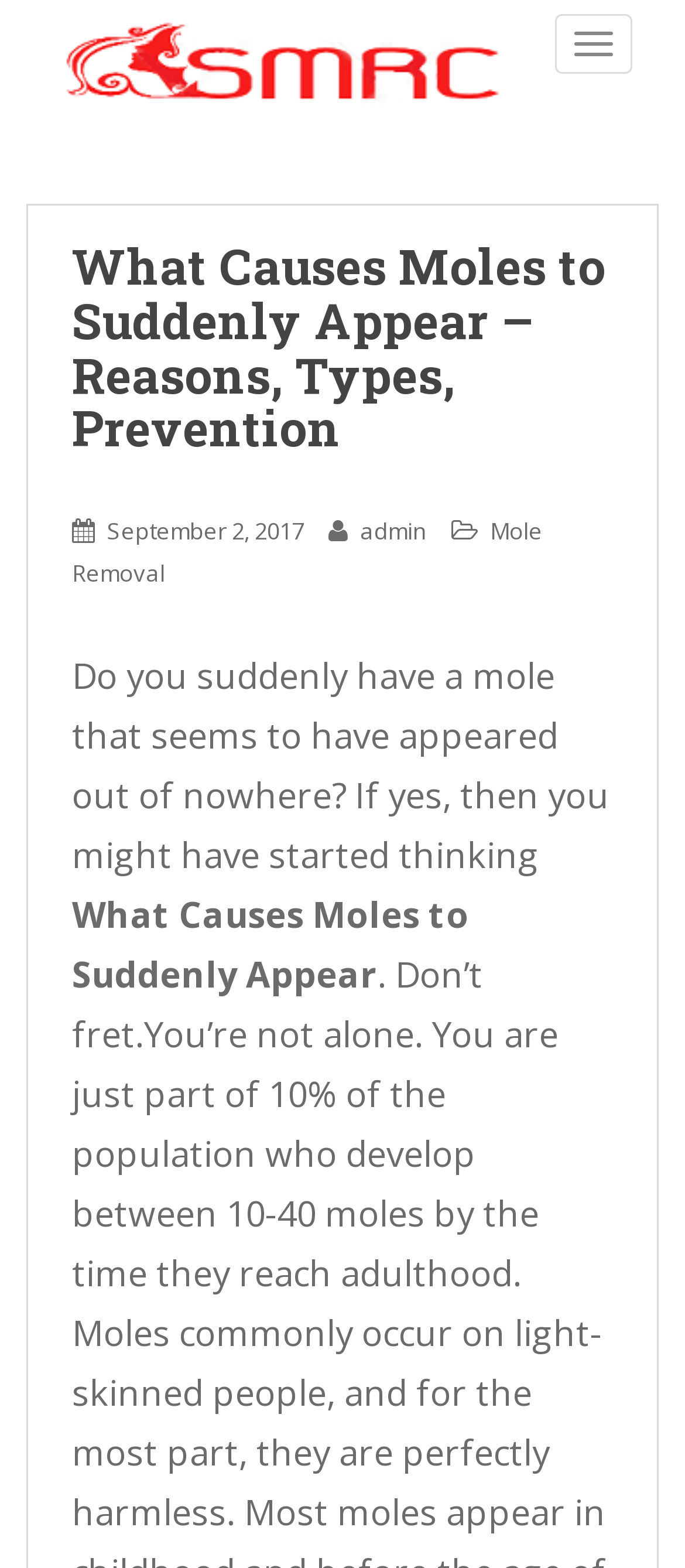When was the article published?
Using the image as a reference, answer with just one word or a short phrase.

September 2, 2017